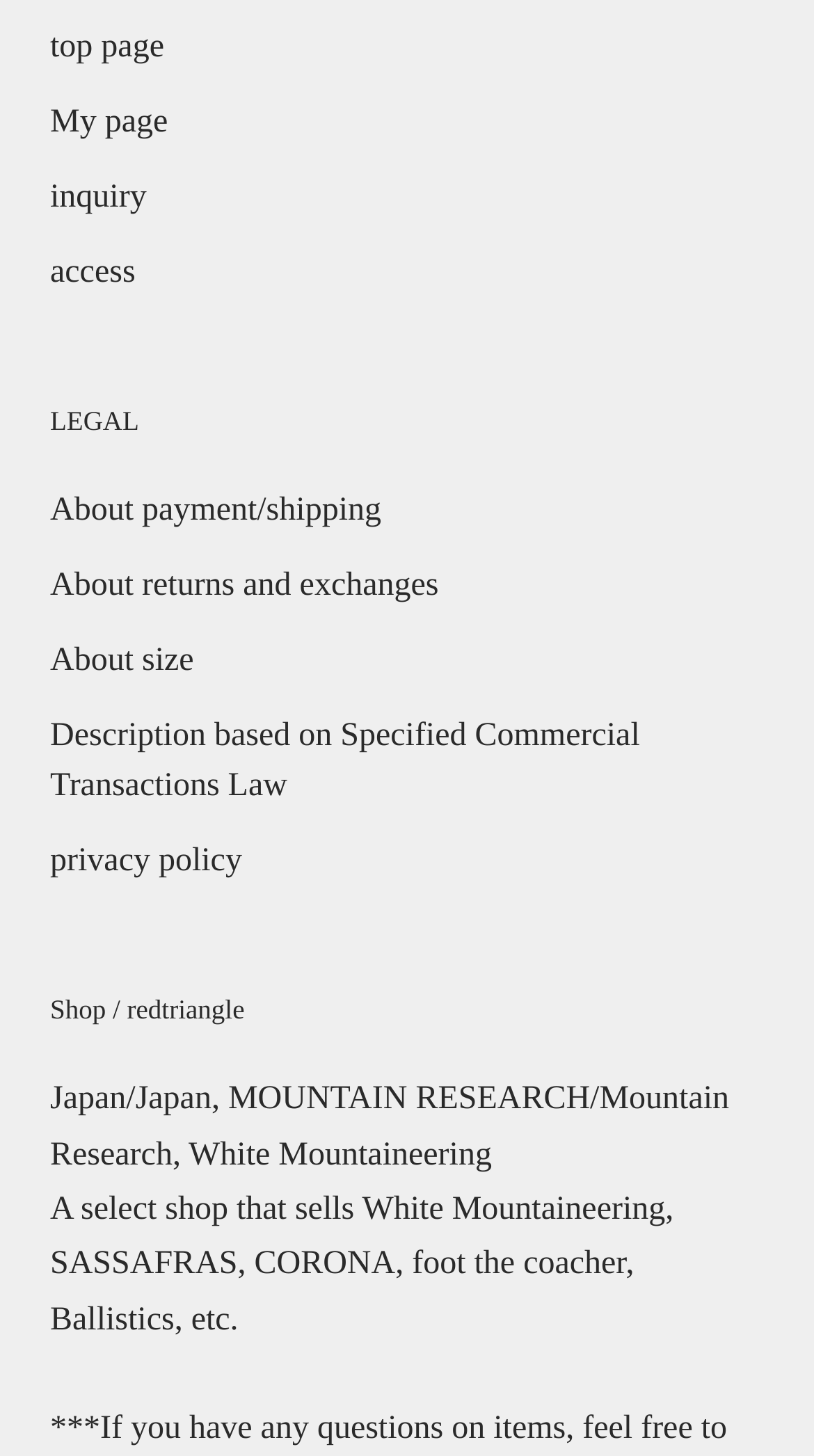What is the first link on the top page?
Answer the question with as much detail as possible.

The first link on the top page is 'top page' which is located at the top of the webpage with a bounding box coordinate of [0.062, 0.016, 0.938, 0.051].